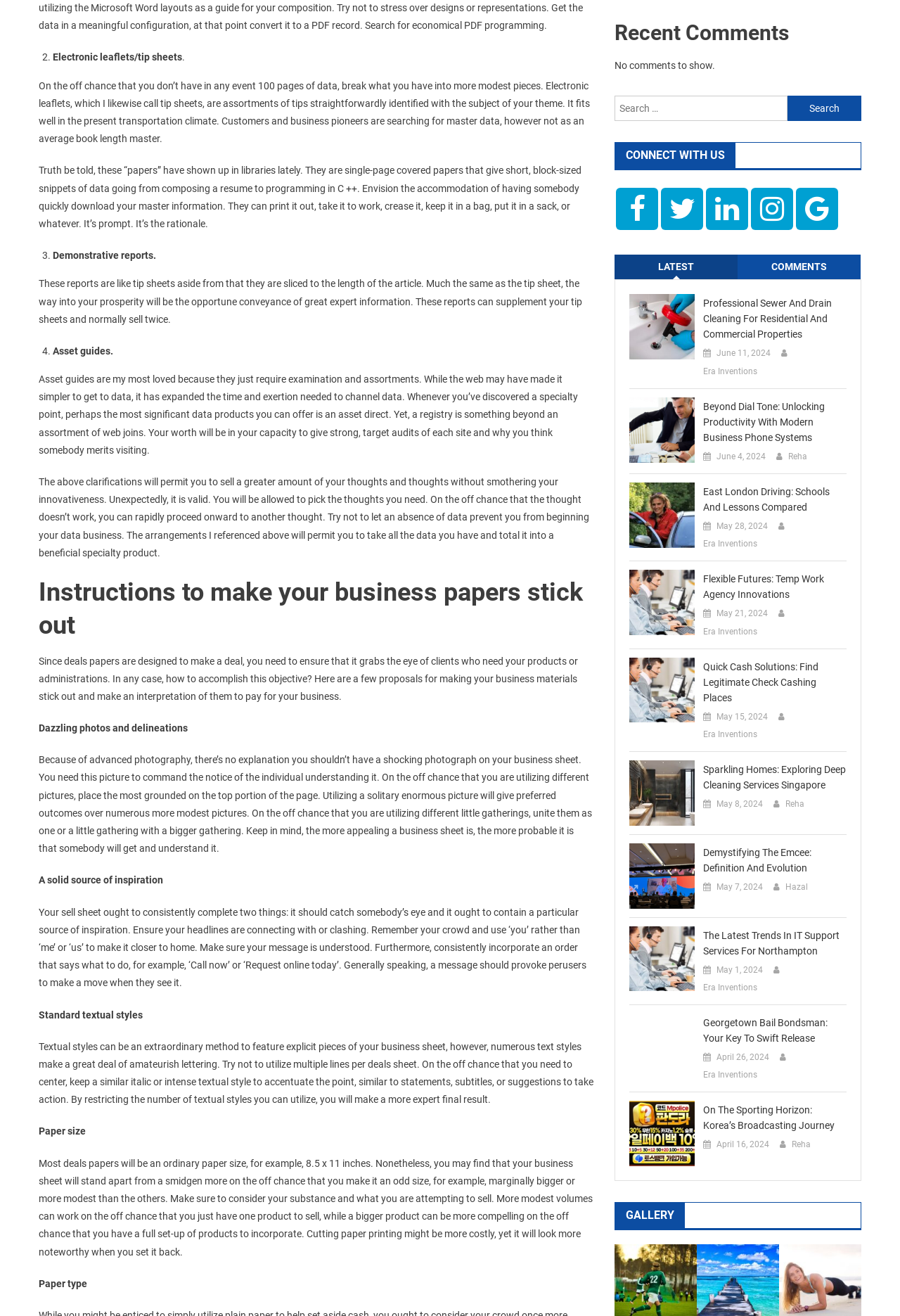Provide the bounding box coordinates for the UI element described in this sentence: "May 7, 2024May 8, 2024". The coordinates should be four float values between 0 and 1, i.e., [left, top, right, bottom].

[0.796, 0.669, 0.848, 0.68]